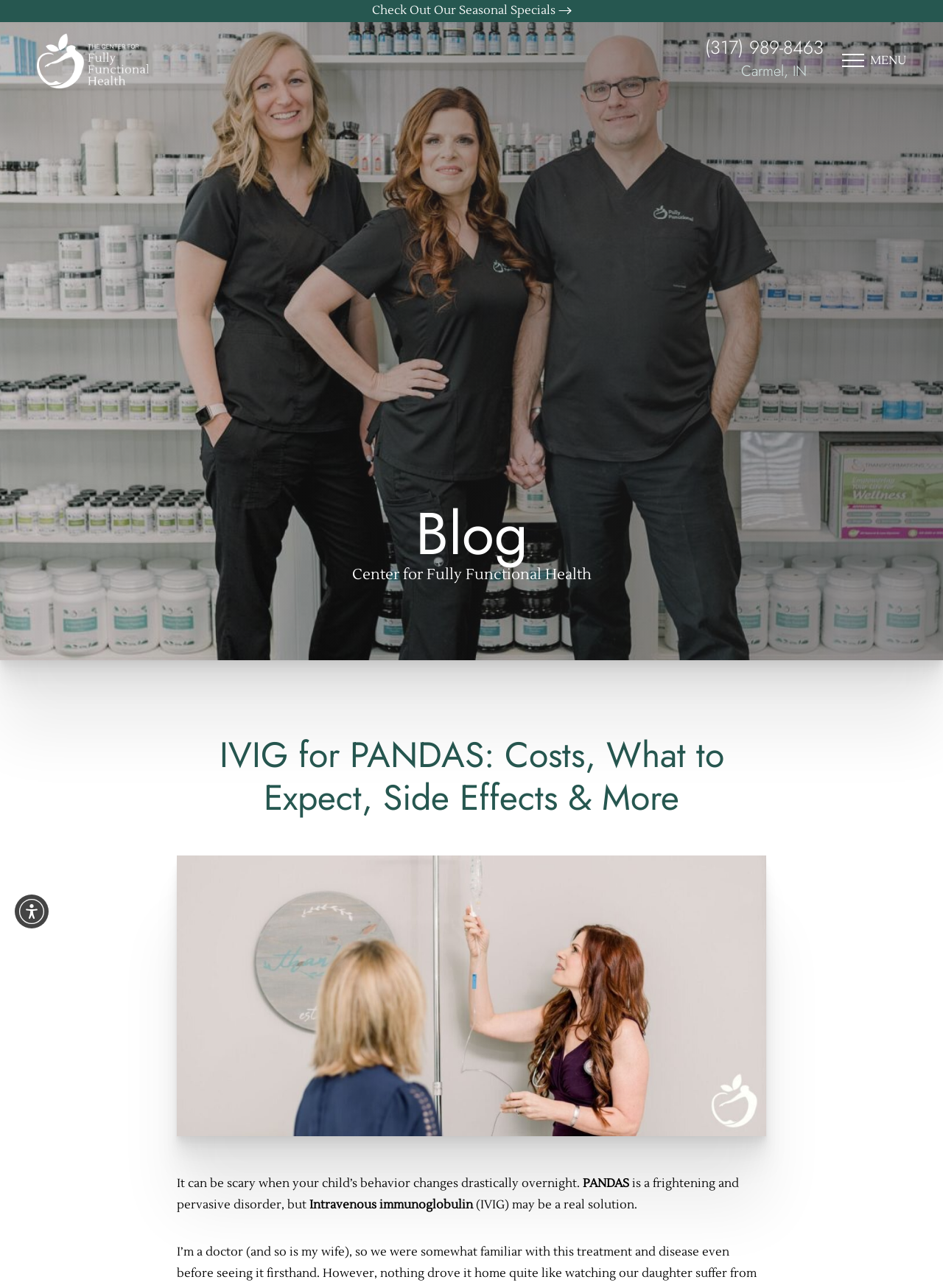Reply to the question below using a single word or brief phrase:
Who is the author of the article?

Dr. Ellen